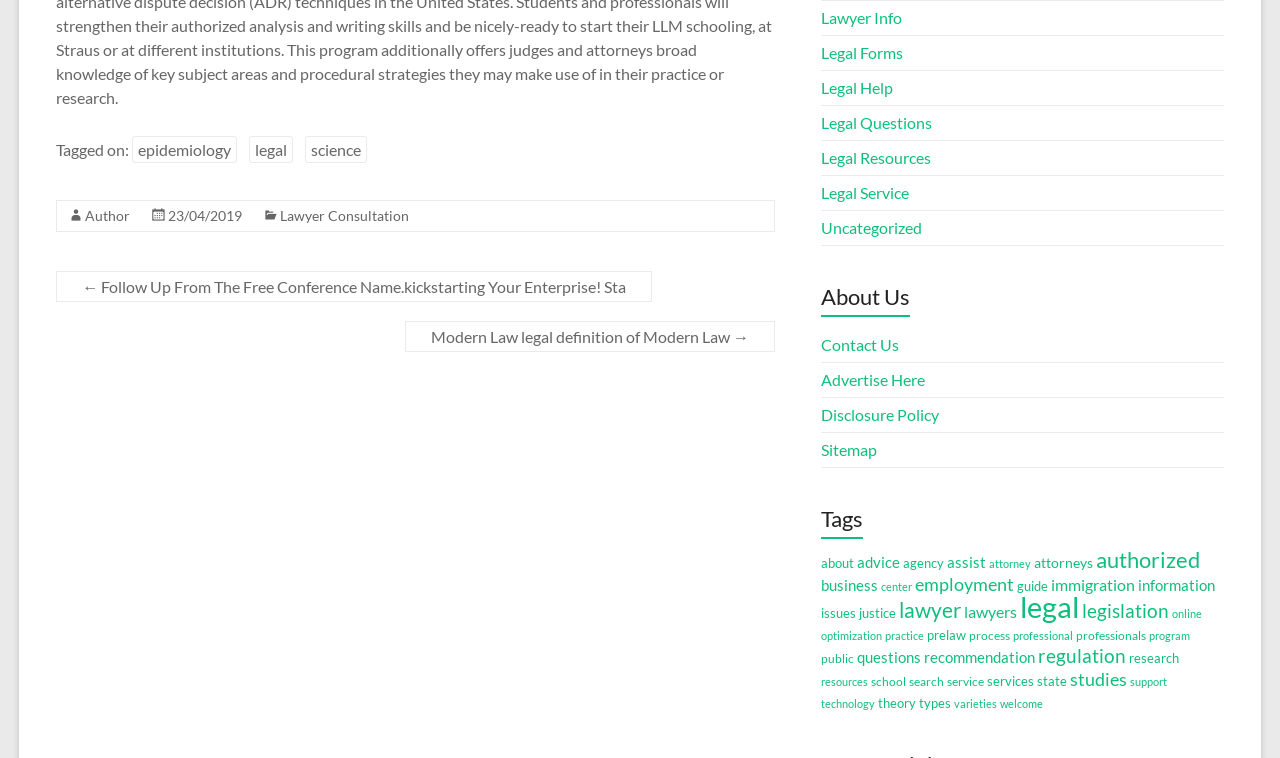Find the bounding box coordinates of the area to click in order to follow the instruction: "Click on the 'epidemiology' link".

[0.103, 0.18, 0.186, 0.216]